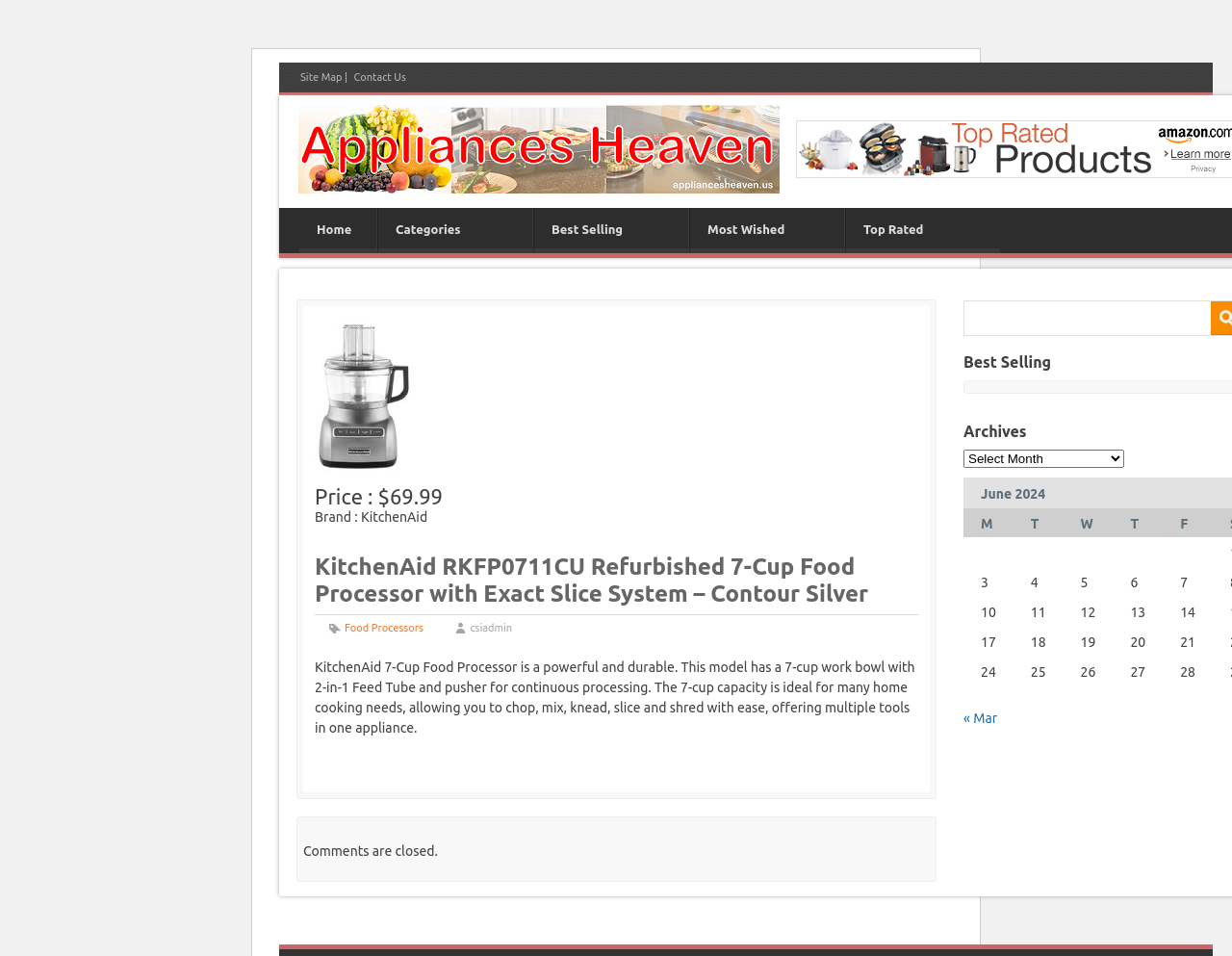Specify the bounding box coordinates for the region that must be clicked to perform the given instruction: "View the product details of 'KitchenAid RKFP0711CU Refurbished 7-Cup Food Processor'".

[0.255, 0.579, 0.745, 0.644]